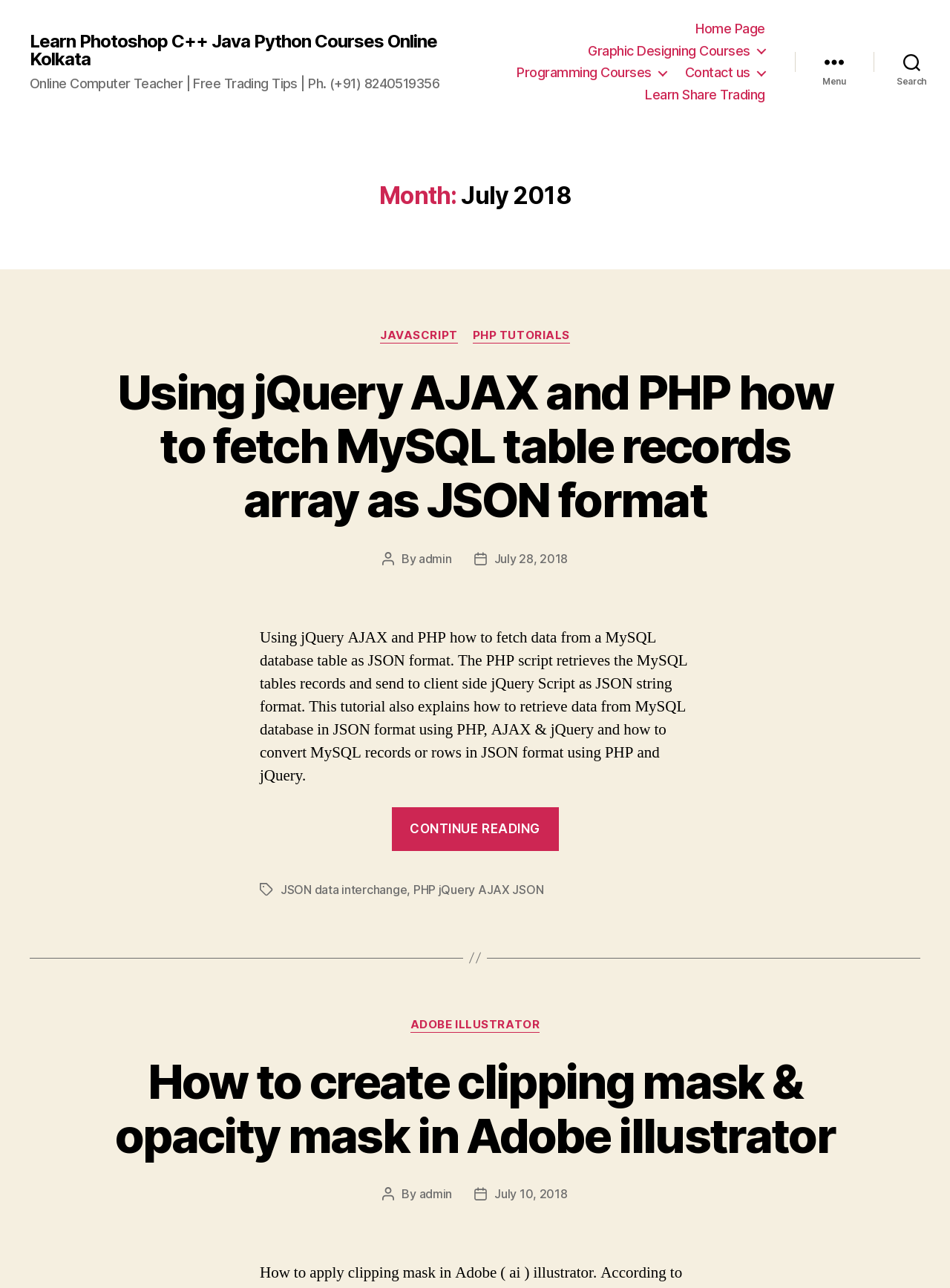Analyze and describe the webpage in a detailed narrative.

This webpage appears to be a blog or online course platform, with a focus on teaching various skills such as Photoshop, Java, Python, and more. At the top of the page, there is a horizontal navigation menu with links to different sections, including "Home Page", "Graphic Designing Courses", "Programming Courses", "Contact us", and "Learn Share Trading". 

Below the navigation menu, there is a header section with a title "Month: July 2018" and a search button on the right side. The main content area is divided into two sections. The first section has a heading "Using jQuery AJAX and PHP how to fetch MySQL table records array as JSON format" and a brief description of the article. There are also links to related categories, such as "JAVASCRIPT" and "PHP TUTORIALS", and a "CONTINUE READING" button.

The second section has a similar structure, with a heading "How to create clipping mask & opacity mask in Adobe illustrator" and a brief description of the article. There are also links to related categories, such as "ADOBE ILLUSTRATOR". Both sections have information about the post author and date.

On the top-left side of the page, there is a link to "Learn Photoshop C++ Java Python Courses Online Kolkata" and a static text "Online Computer Teacher | Free Trading Tips | Ph. (+91) 8240519356". There are also two buttons, "Menu" and "Search", on the top-right side of the page.